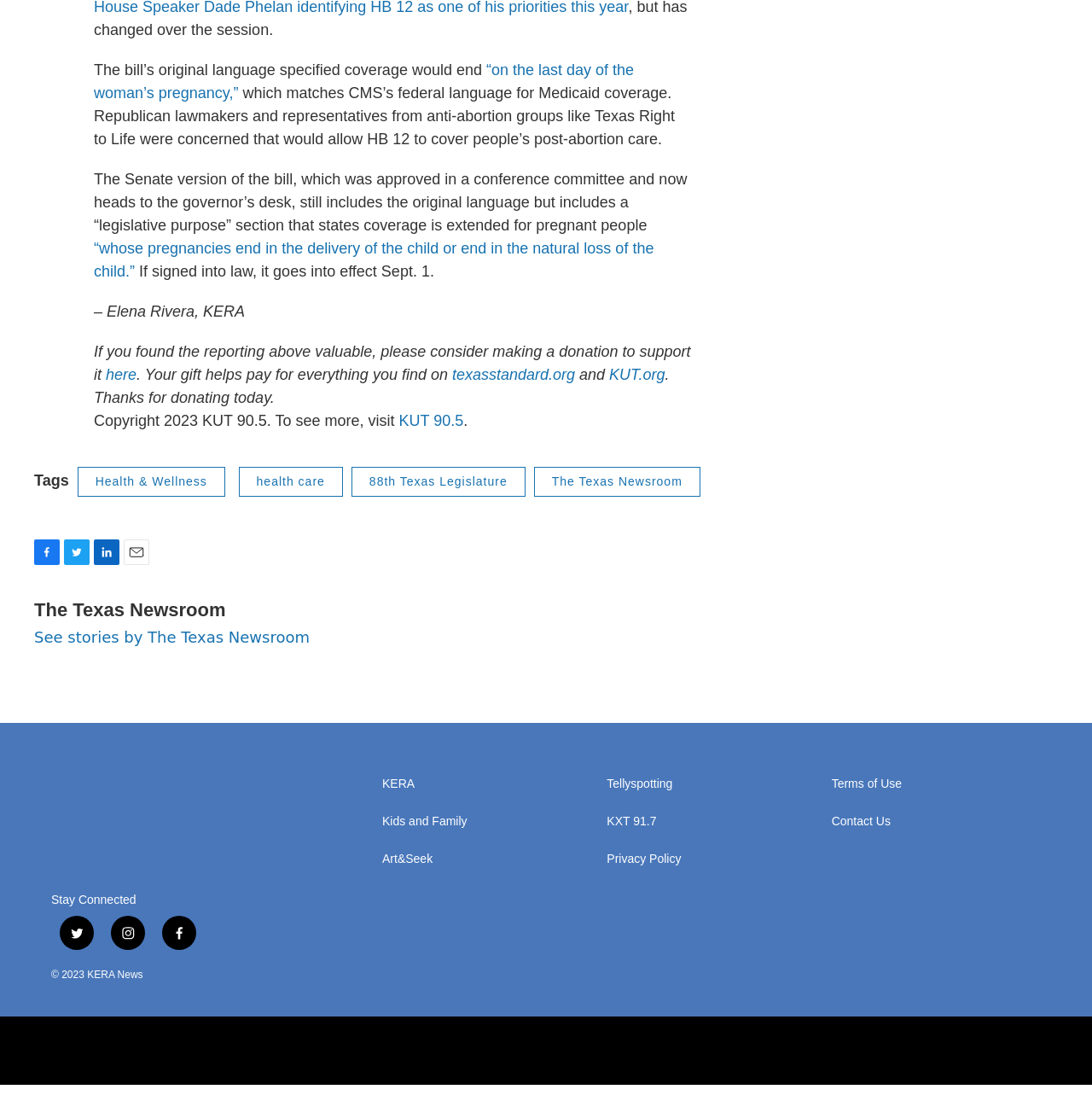Pinpoint the bounding box coordinates of the clickable element needed to complete the instruction: "Go to the home page". The coordinates should be provided as four float numbers between 0 and 1: [left, top, right, bottom].

[0.047, 0.718, 0.242, 0.811]